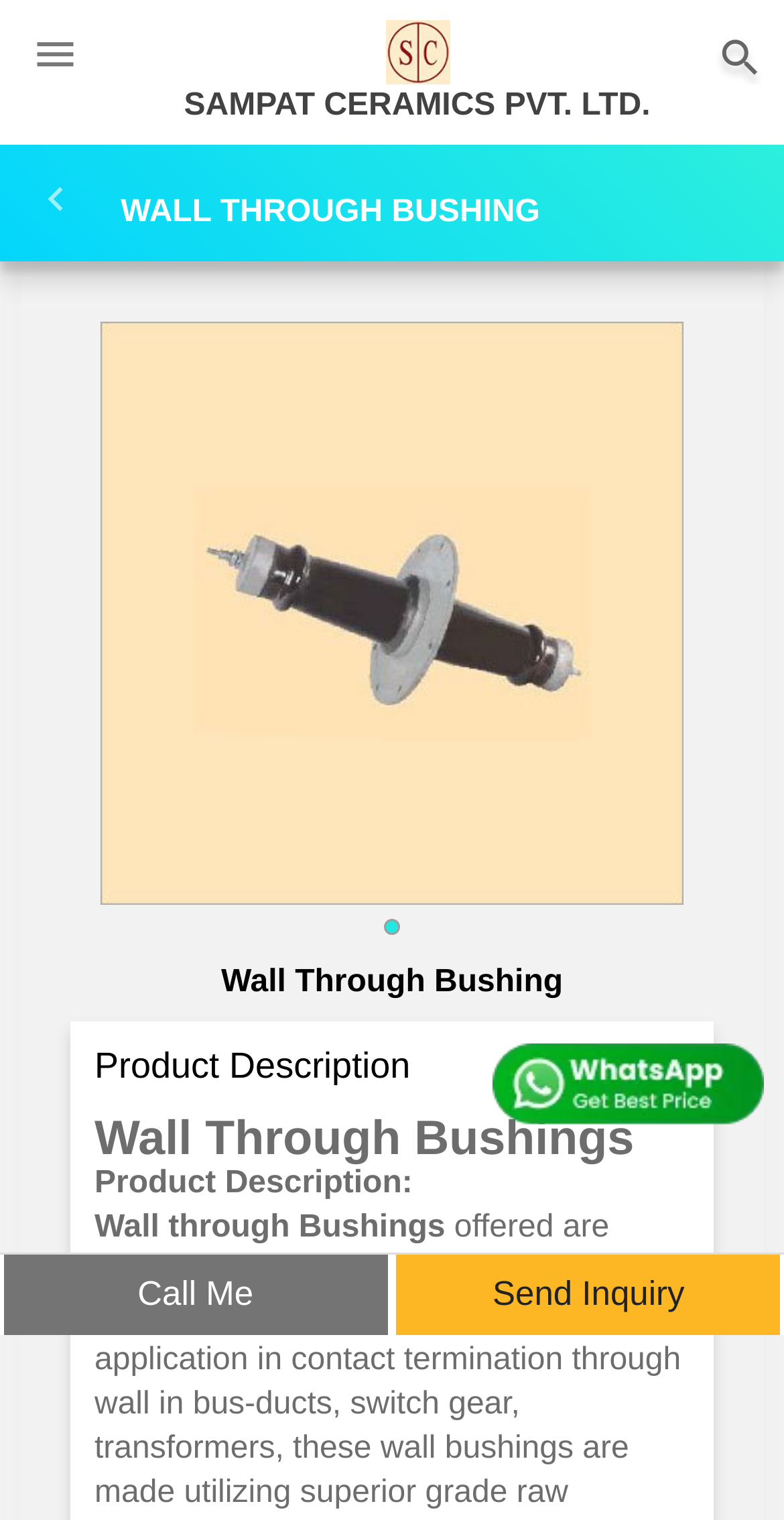Identify the bounding box of the UI component described as: "Call Me".

[0.004, 0.825, 0.494, 0.878]